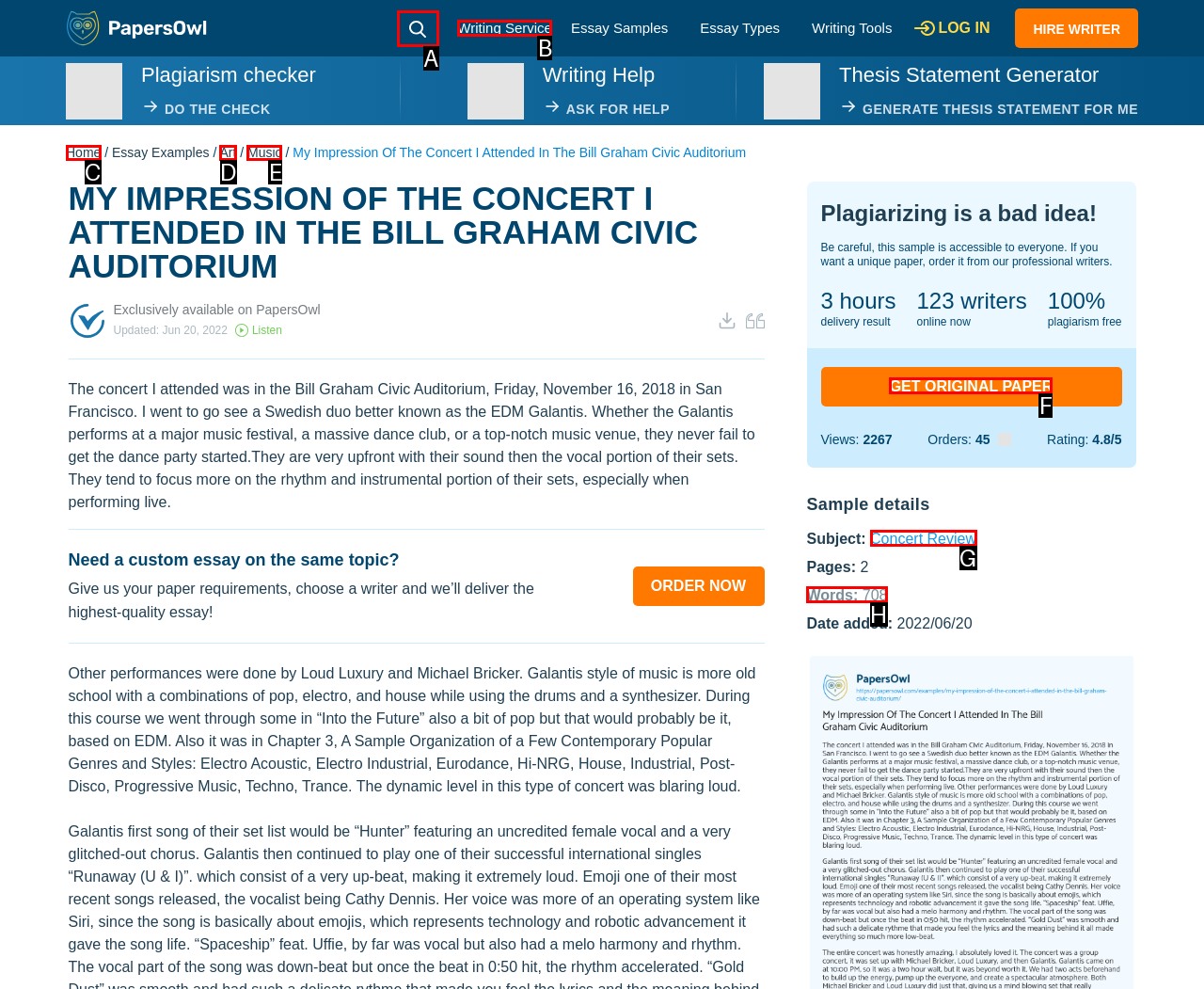Identify which lettered option completes the task: Get original paper. Provide the letter of the correct choice.

F